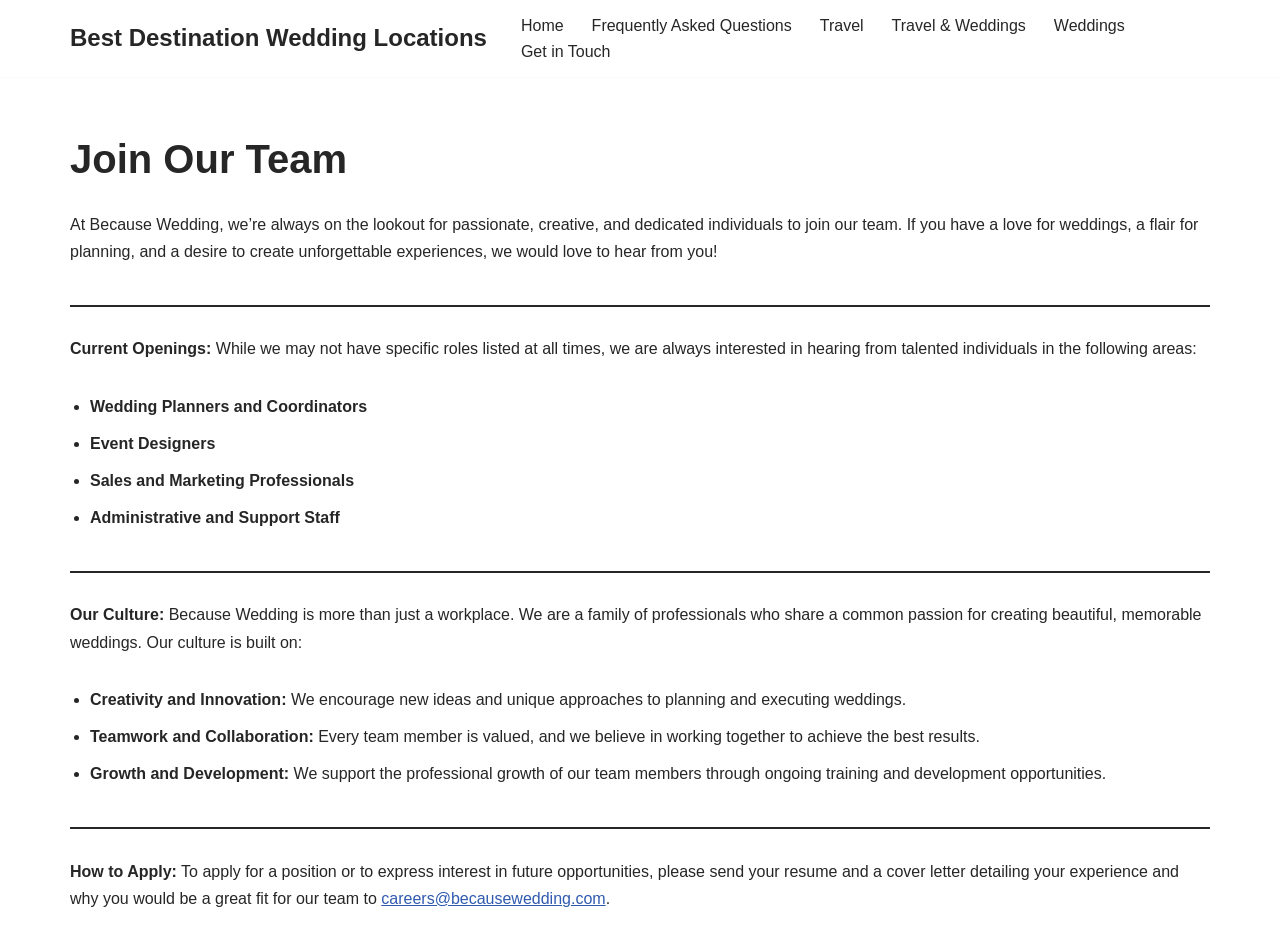Provide a short answer using a single word or phrase for the following question: 
What is the email address to send resume and cover letter?

careers@becausewedding.com